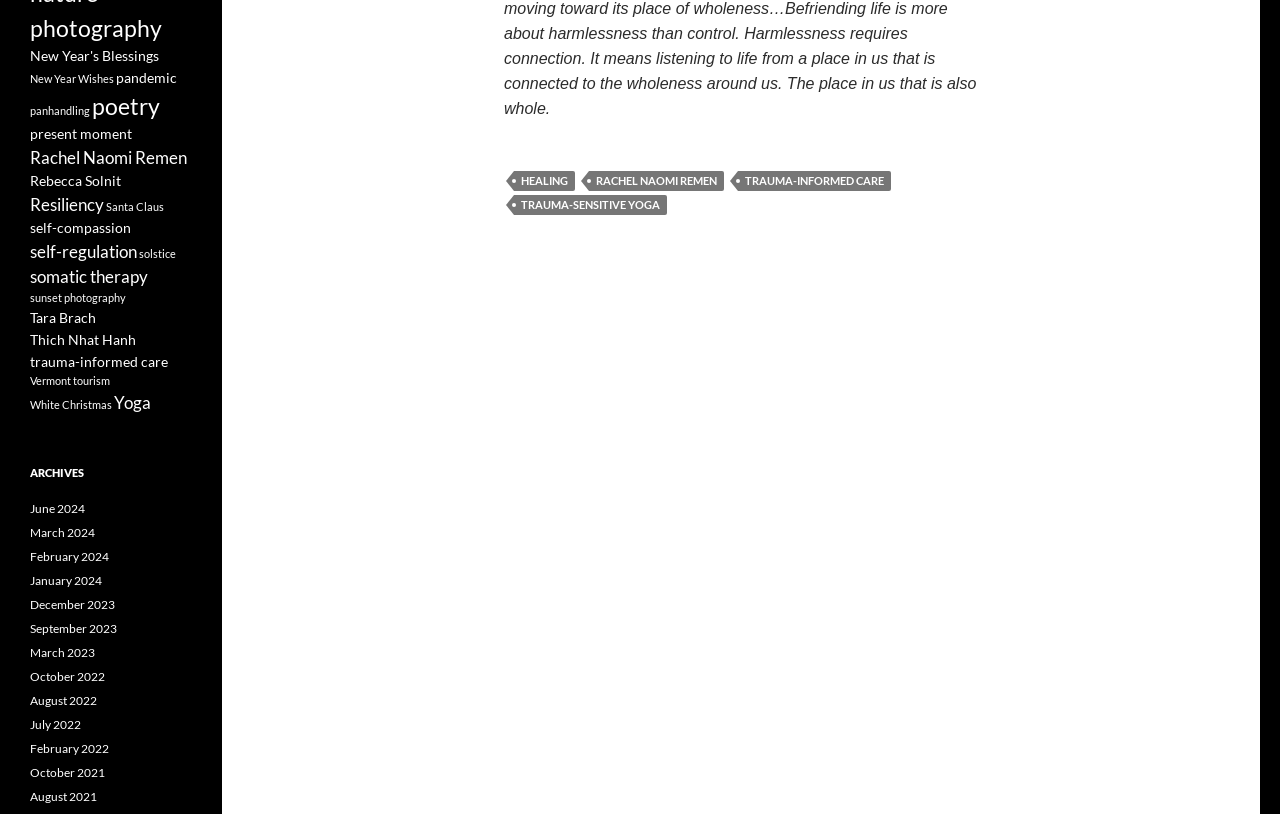Determine the coordinates of the bounding box that should be clicked to complete the instruction: "View archives for June 2024". The coordinates should be represented by four float numbers between 0 and 1: [left, top, right, bottom].

[0.023, 0.615, 0.066, 0.633]